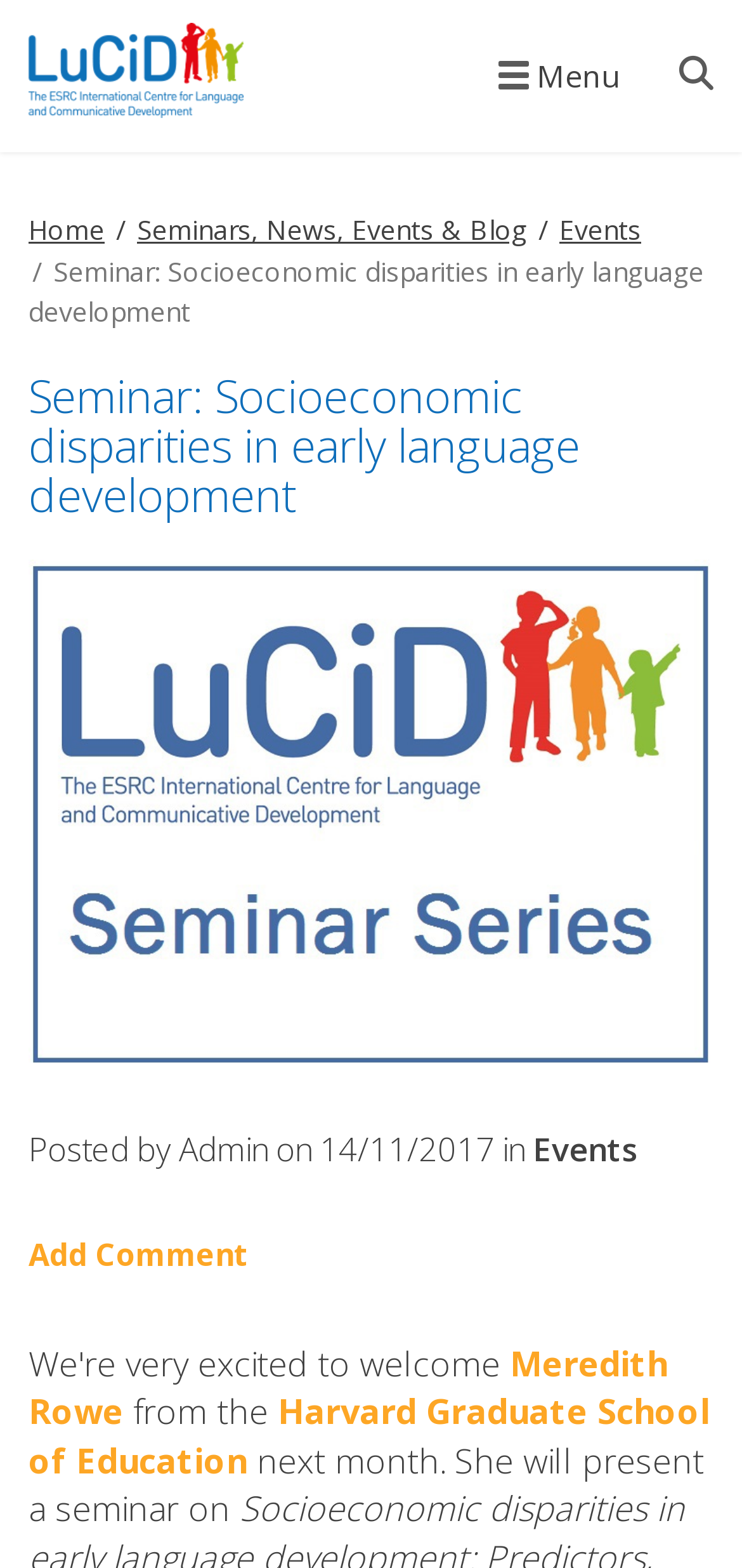What is the logo at the top left corner?
Using the visual information, respond with a single word or phrase.

LuCiD Logo